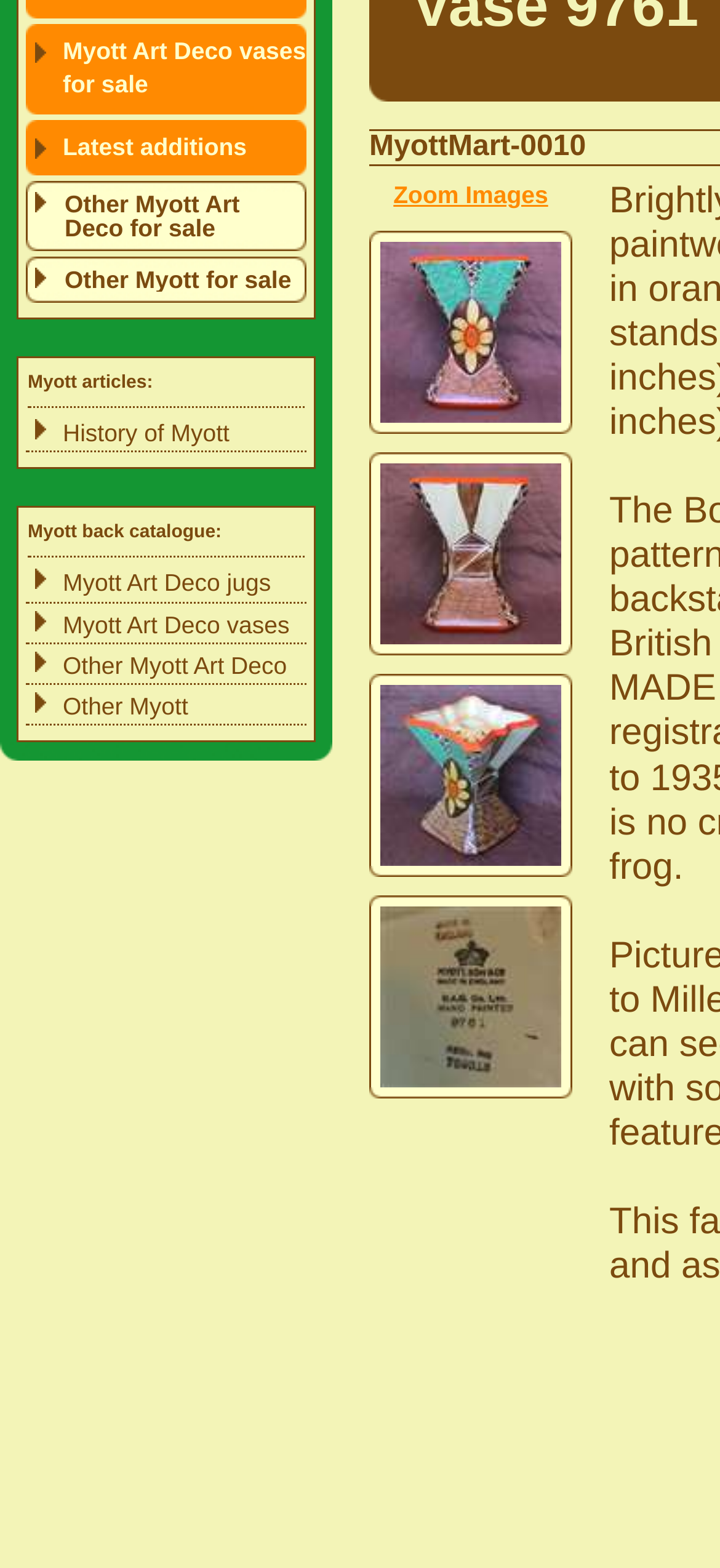Based on the element description "Other Myott", predict the bounding box coordinates of the UI element.

[0.036, 0.44, 0.426, 0.463]